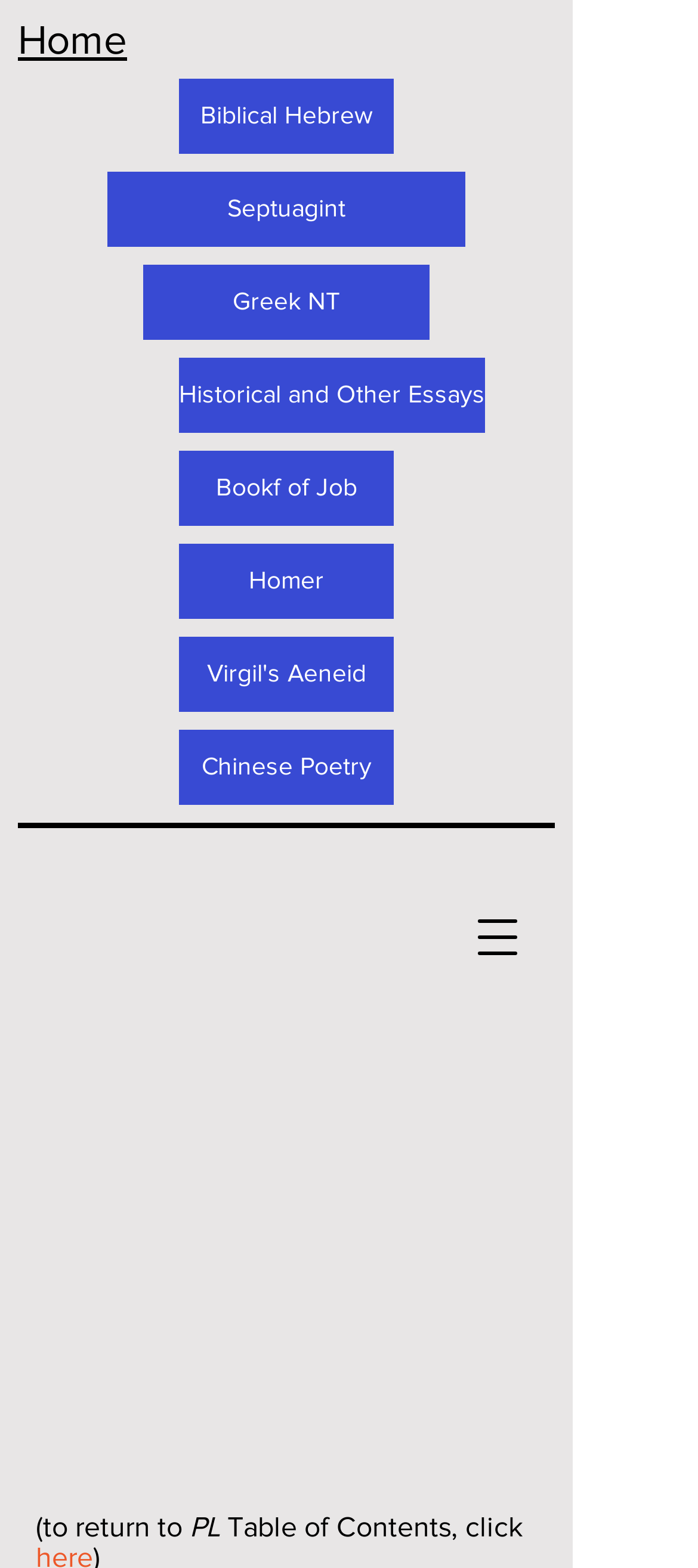Please find the bounding box coordinates of the clickable region needed to complete the following instruction: "Open navigation menu". The bounding box coordinates must consist of four float numbers between 0 and 1, i.e., [left, top, right, bottom].

[0.649, 0.569, 0.777, 0.626]